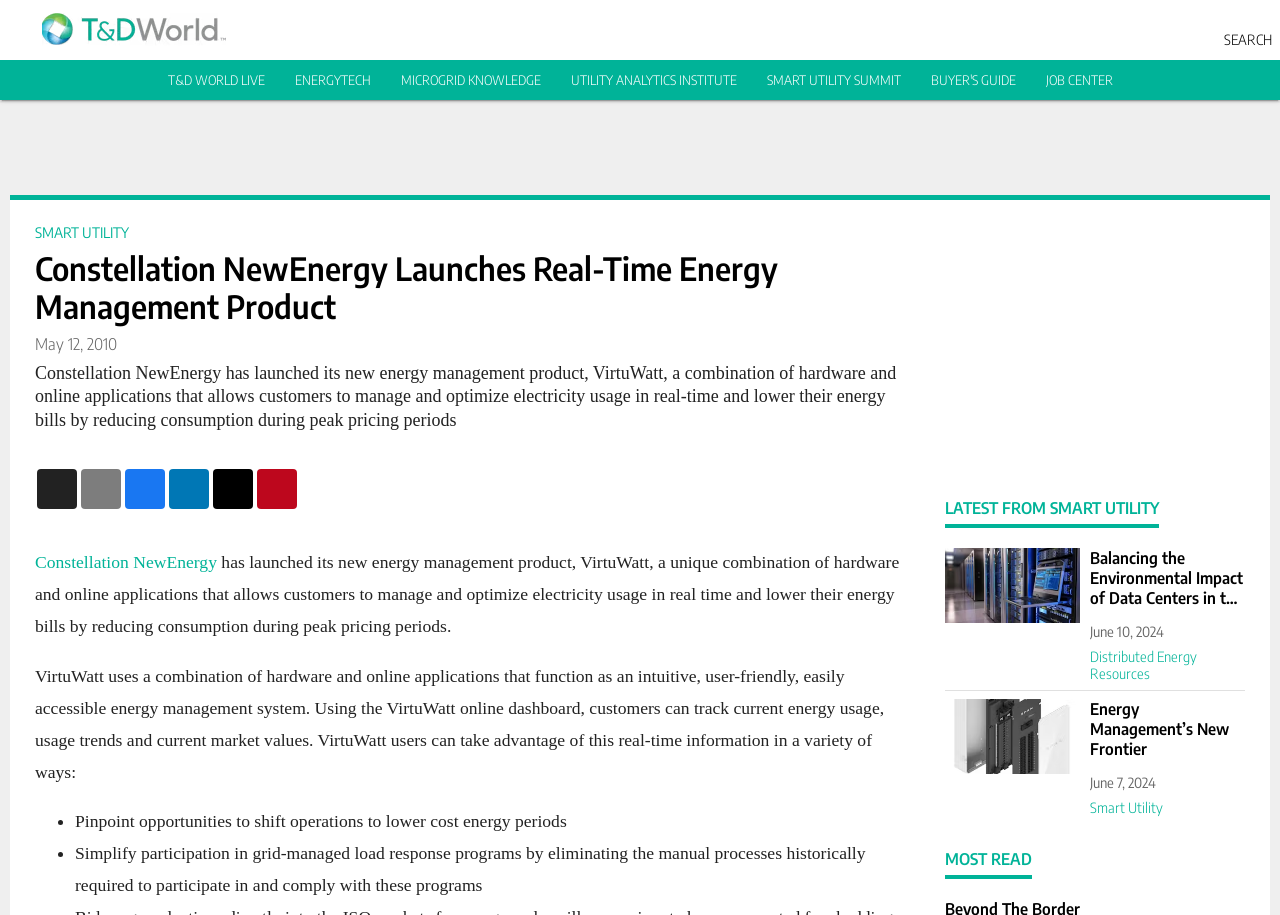Bounding box coordinates are specified in the format (top-left x, top-left y, bottom-right x, bottom-right y). All values are floating point numbers bounded between 0 and 1. Please provide the bounding box coordinate of the region this sentence describes: EnergyTech

[0.23, 0.079, 0.289, 0.096]